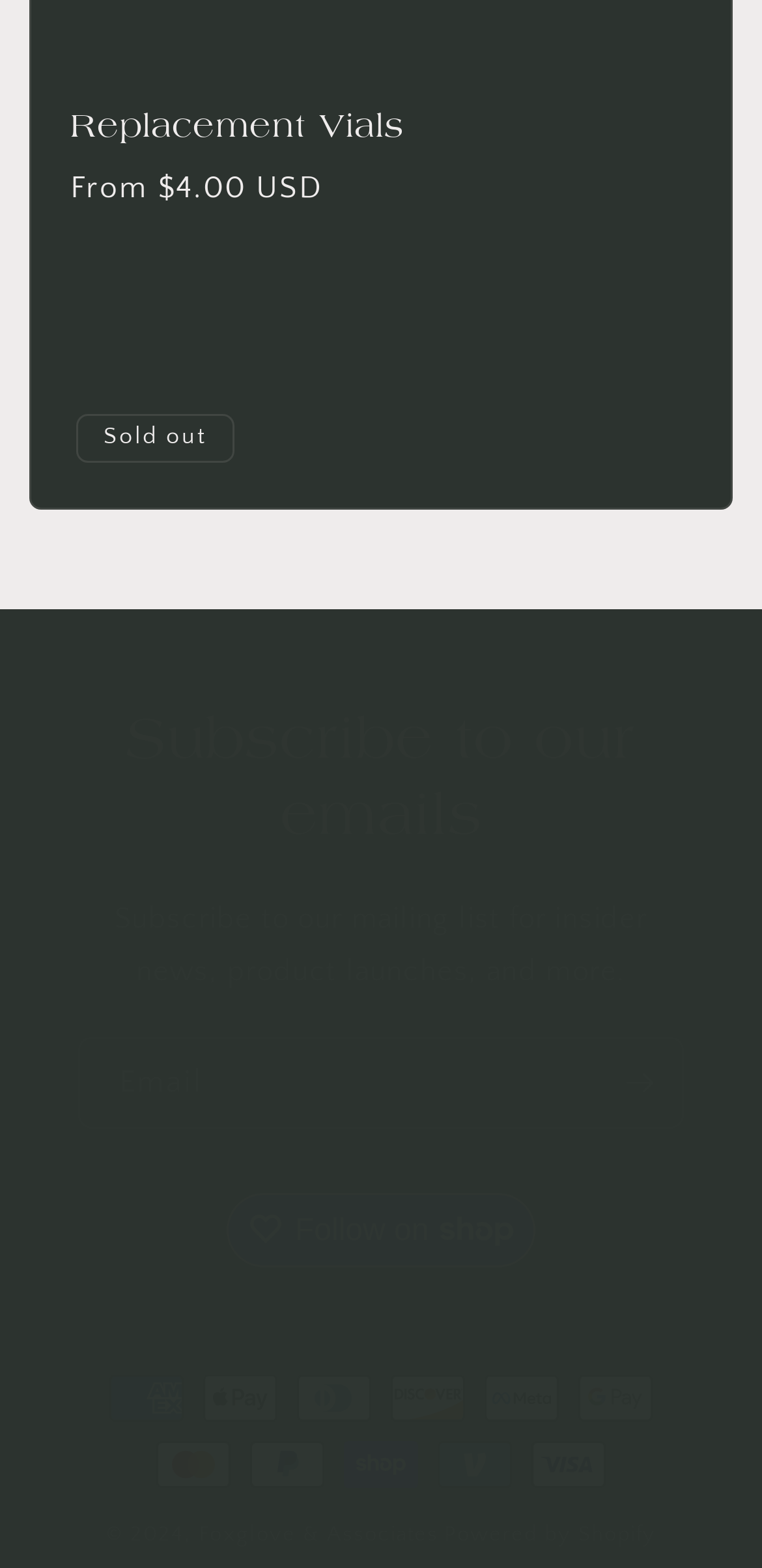Give the bounding box coordinates for the element described by: "Foxglove & Associates".

[0.261, 0.972, 0.576, 0.987]